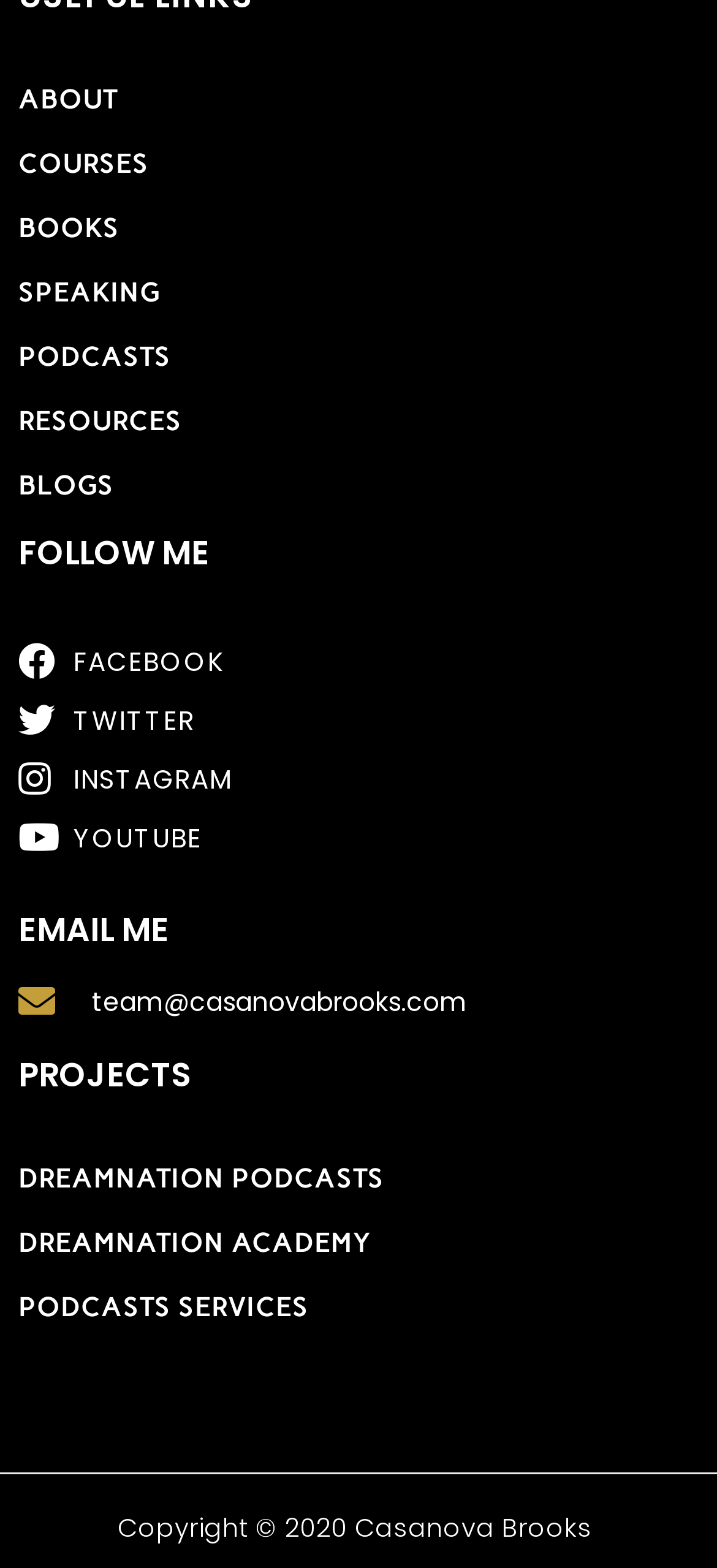Determine the bounding box coordinates of the clickable element to achieve the following action: 'view COURSES'. Provide the coordinates as four float values between 0 and 1, formatted as [left, top, right, bottom].

[0.026, 0.095, 0.208, 0.115]